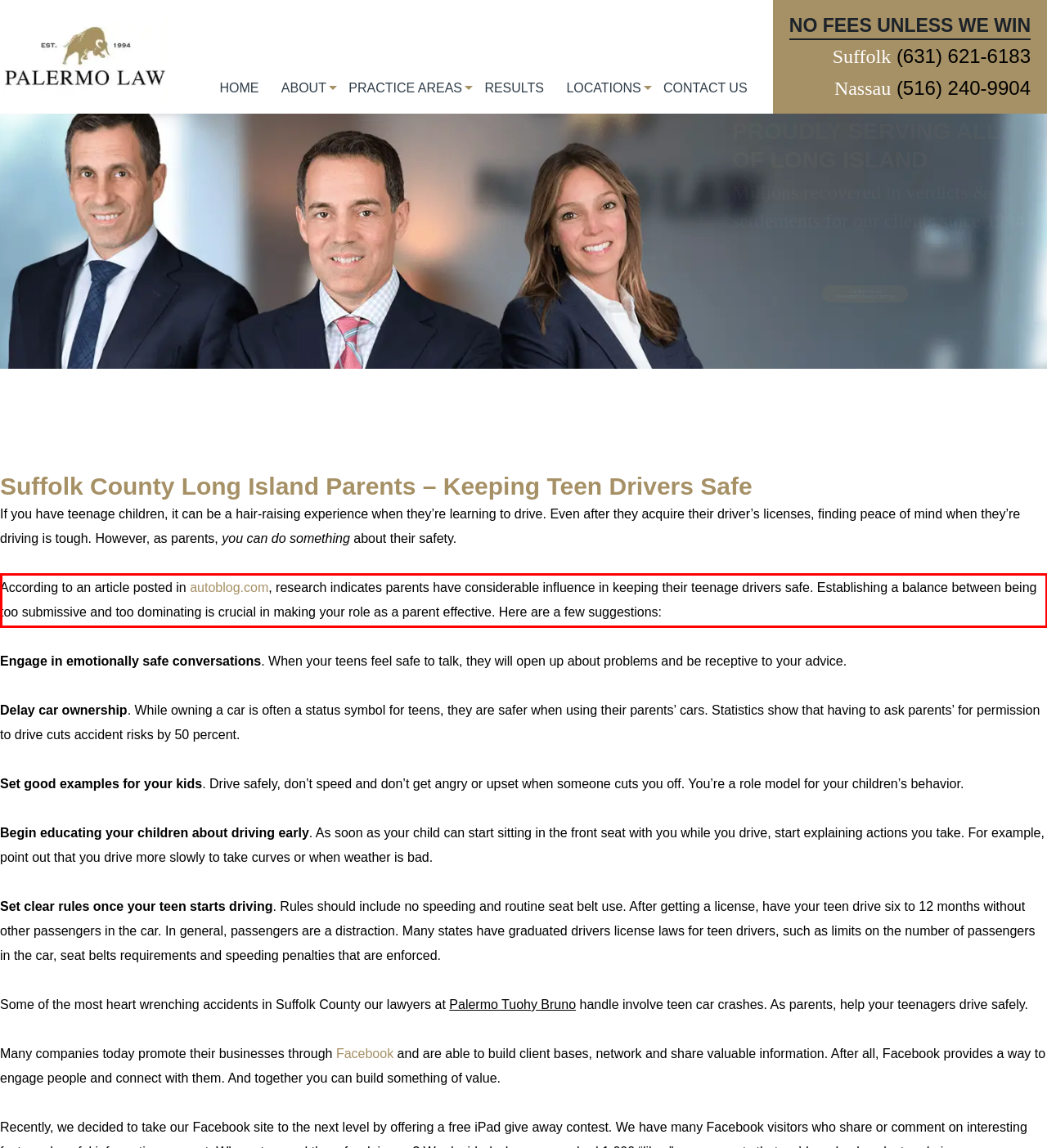Within the screenshot of a webpage, identify the red bounding box and perform OCR to capture the text content it contains.

According to an article posted in autoblog.com, research indicates parents have considerable influence in keeping their teenage drivers safe. Establishing a balance between being too submissive and too dominating is crucial in making your role as a parent effective. Here are a few suggestions: